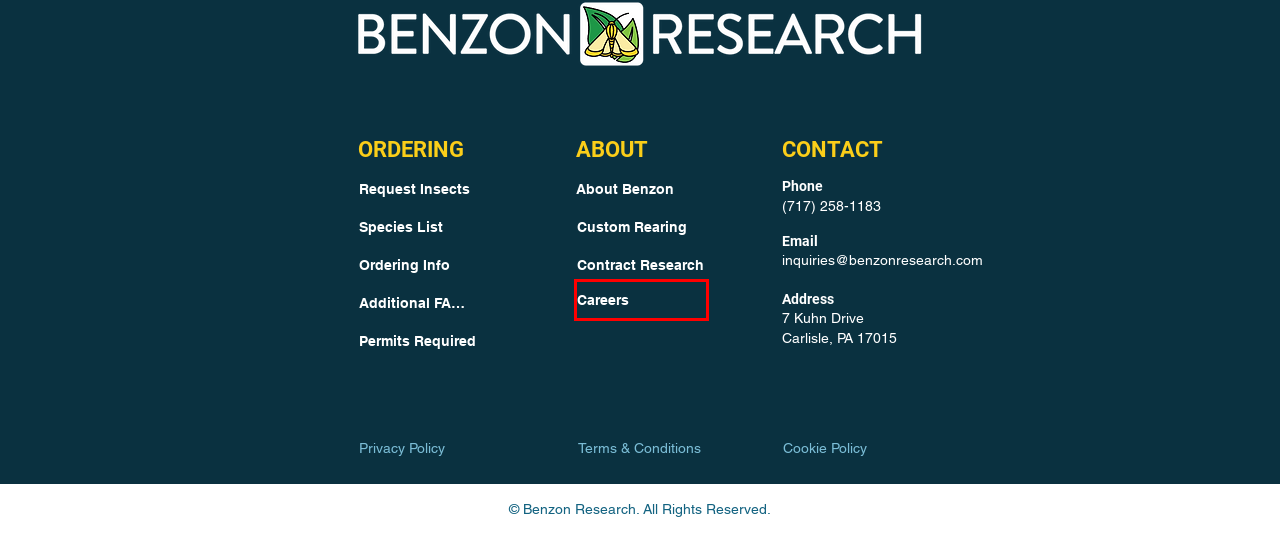You have received a screenshot of a webpage with a red bounding box indicating a UI element. Please determine the most fitting webpage description that matches the new webpage after clicking on the indicated element. The choices are:
A. Insect Ordering Info | Benzon Research | Carlisle PA & USA
B. Contract Insect Research | Benzon Research | Carlisle PA & USA
C. Careers | Benzon Research | Carlisle, PA
D. Cookie Policy
E. Terms & Conditions
F. Our Insect Species | Benzon Research
G. Insect Order Form | Benzon Research | Carlisle PA & USA
H. Insect Ordering FAQs | Benzon Research | Carlisle PA & USA

C